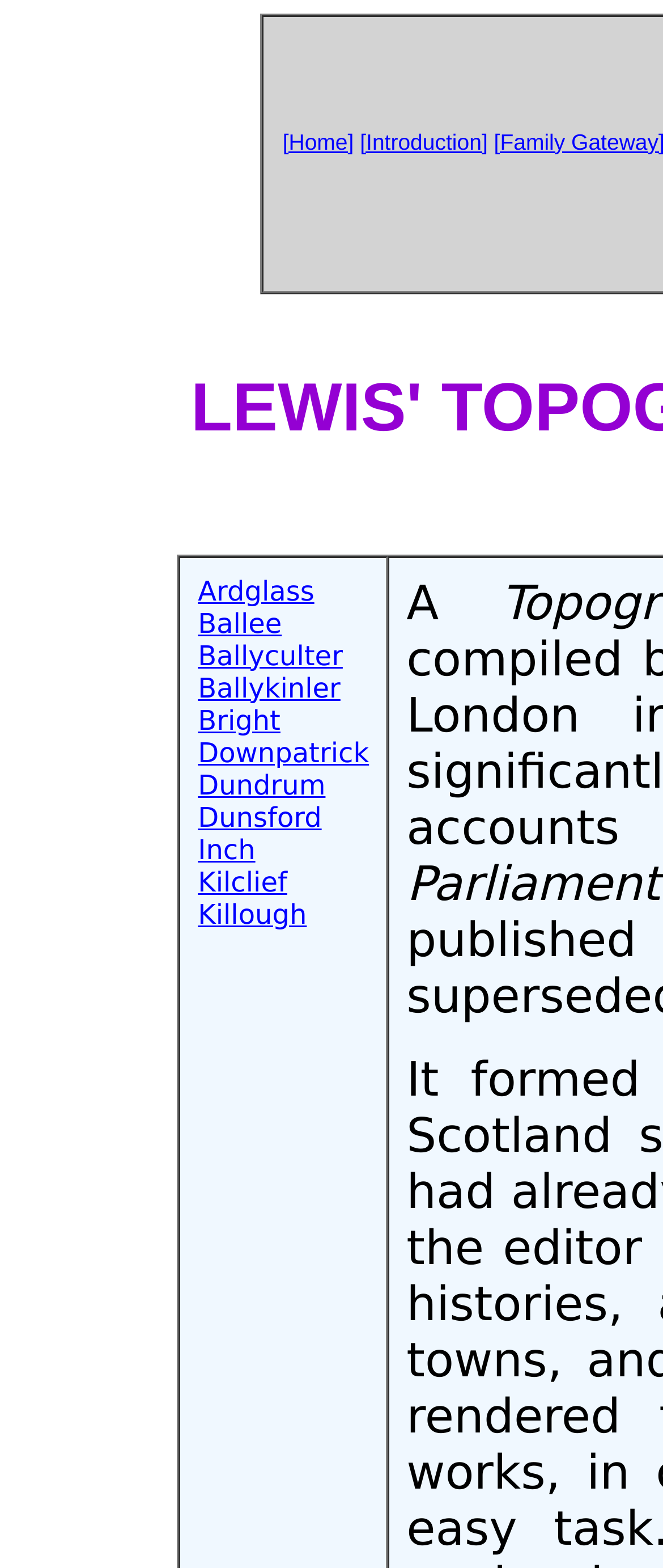Please give the bounding box coordinates of the area that should be clicked to fulfill the following instruction: "visit Kilclief". The coordinates should be in the format of four float numbers from 0 to 1, i.e., [left, top, right, bottom].

[0.298, 0.552, 0.433, 0.573]